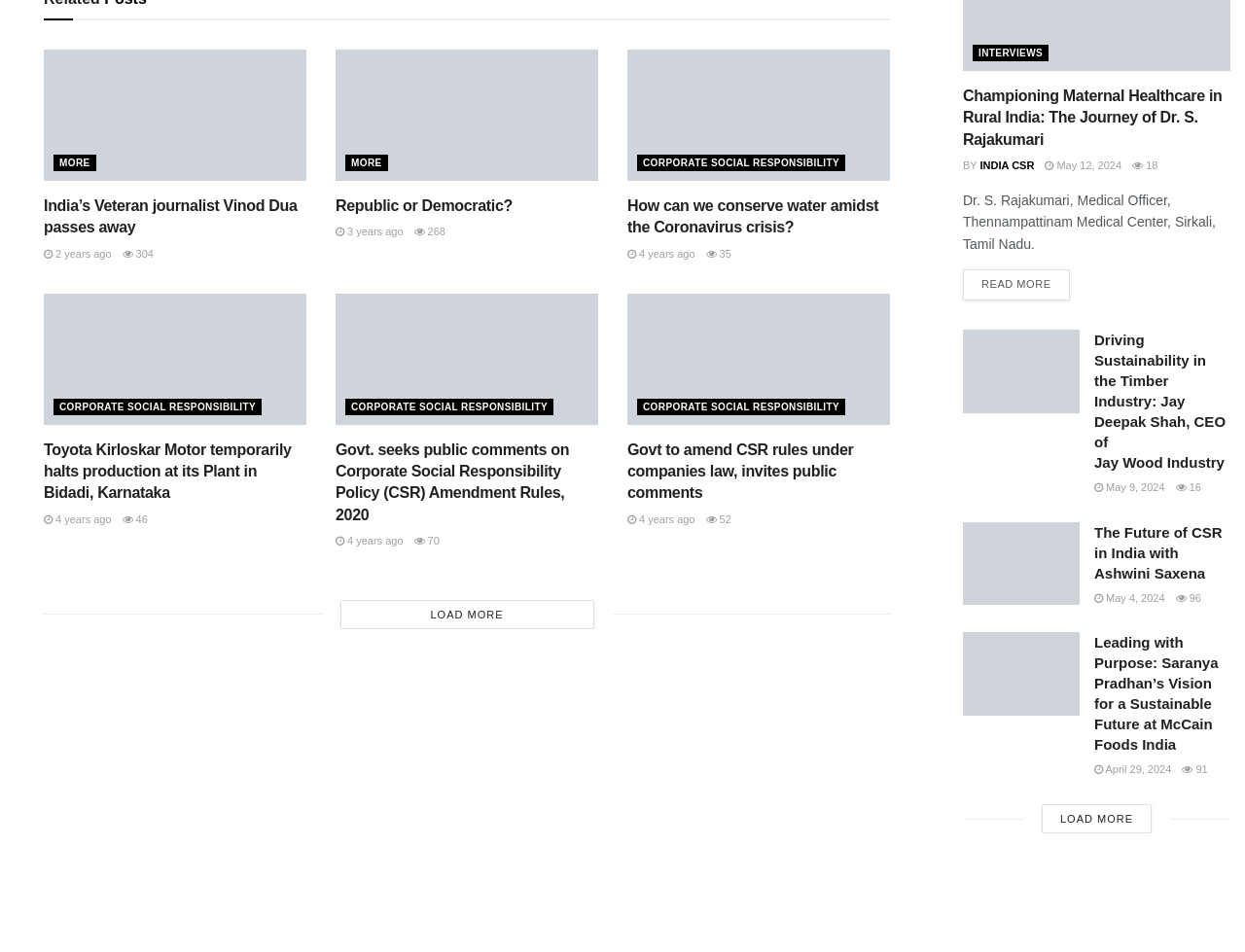Provide a one-word or one-phrase answer to the question:
Who is the CEO of Jay Wood Industry?

Jay Deepak Shah